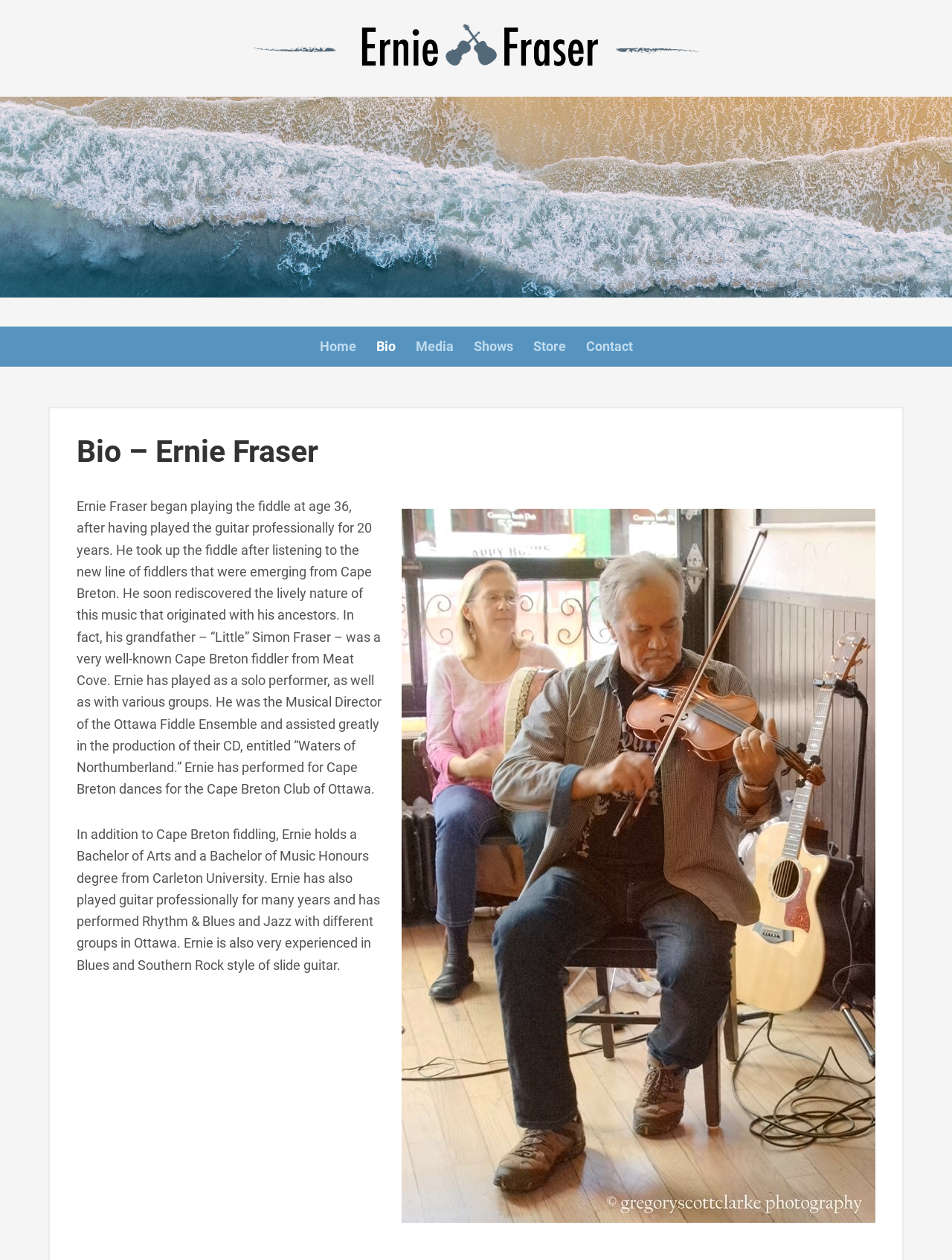Give a one-word or phrase response to the following question: What type of music has Ernie Fraser performed?

Rhythm & Blues and Jazz